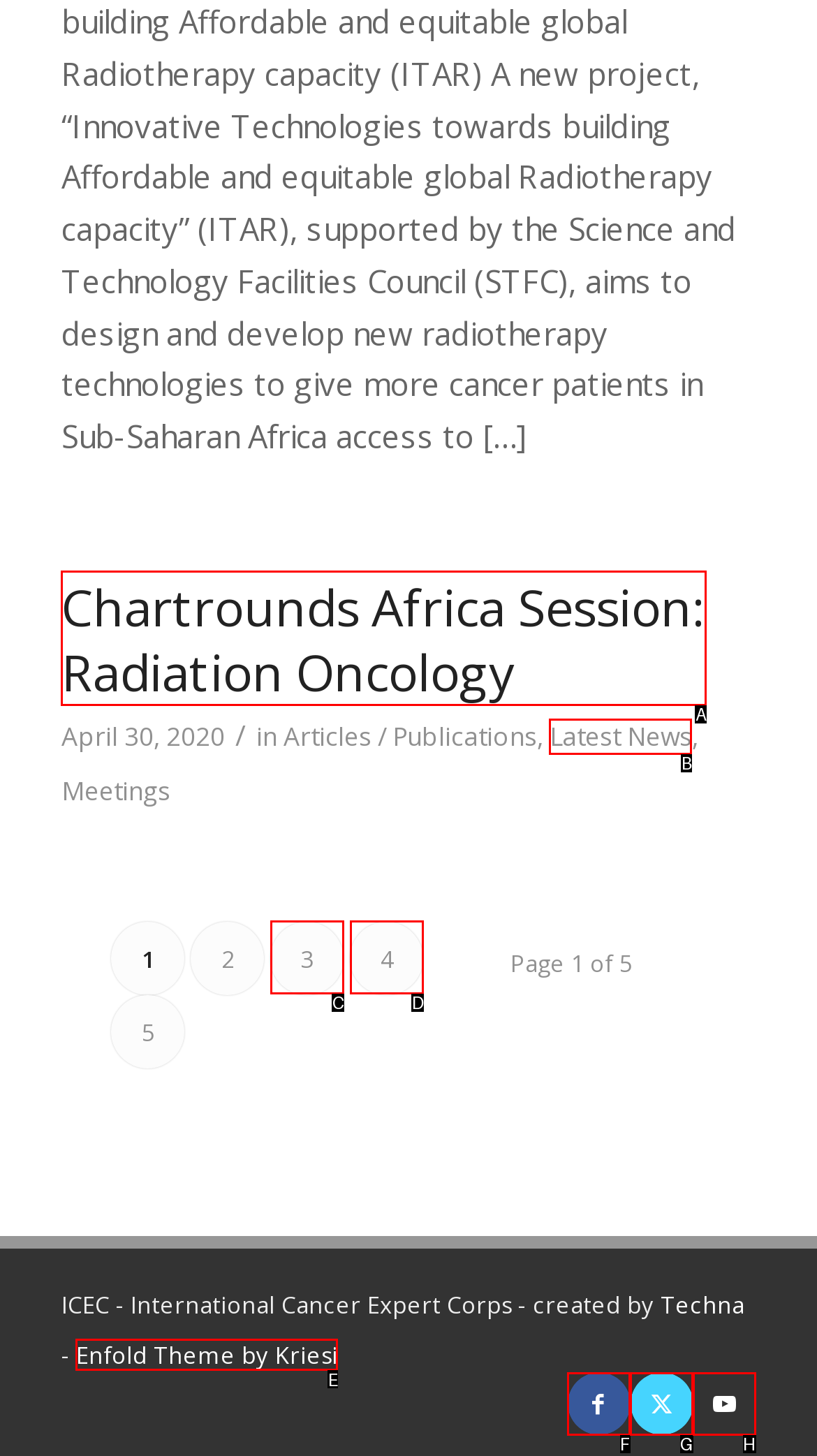Which HTML element should be clicked to fulfill the following task: View latest news?
Reply with the letter of the appropriate option from the choices given.

B